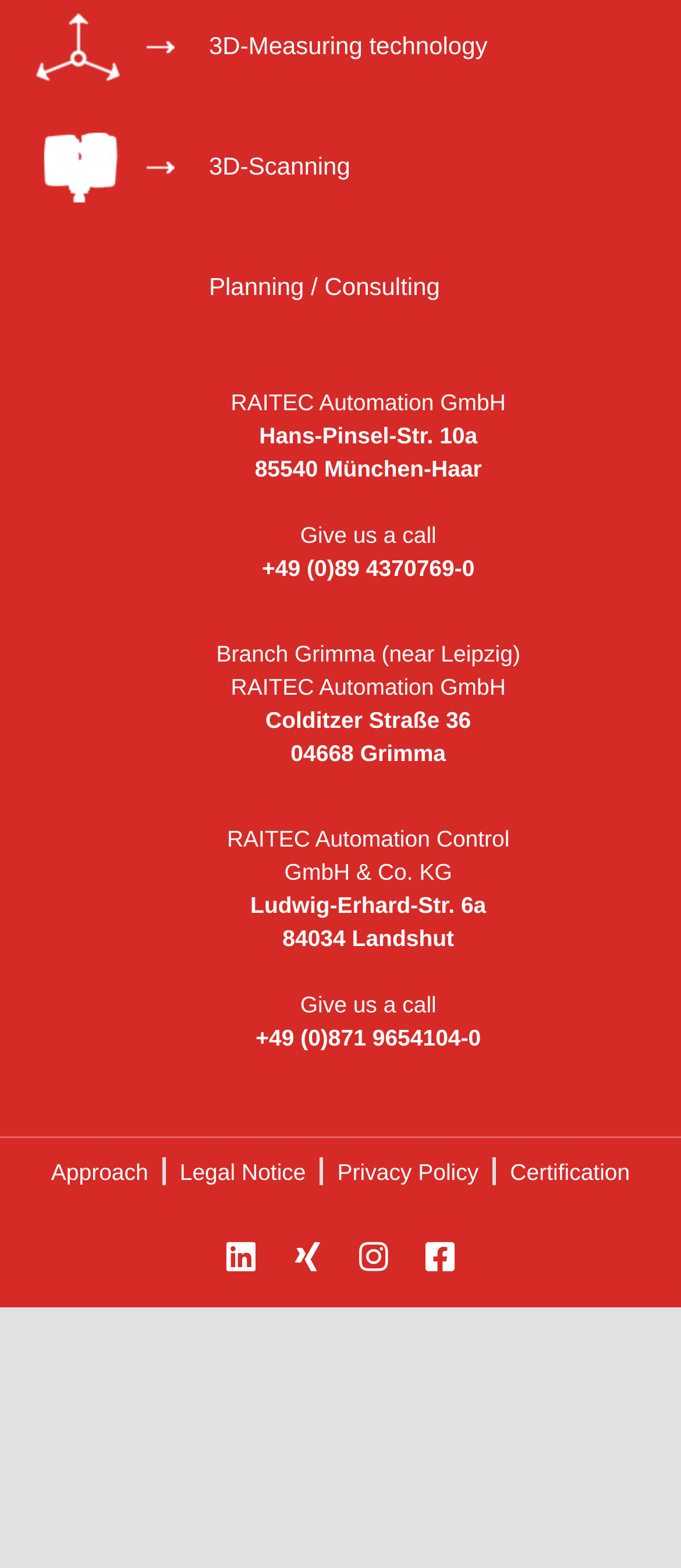Identify the bounding box coordinates of the HTML element based on this description: "parent_node: Email name="ne"".

None